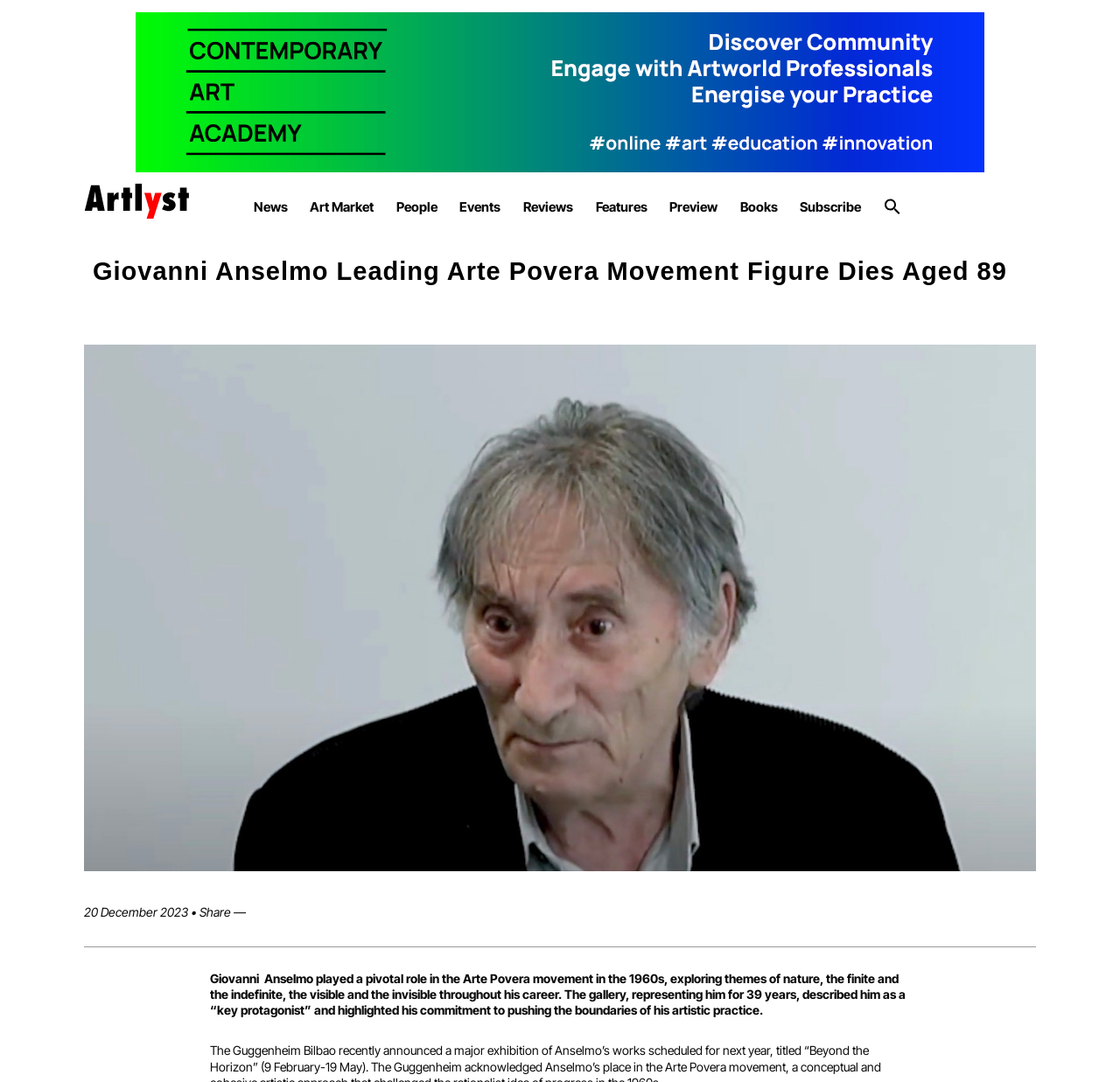Extract the bounding box of the UI element described as: "Fan Questions".

None